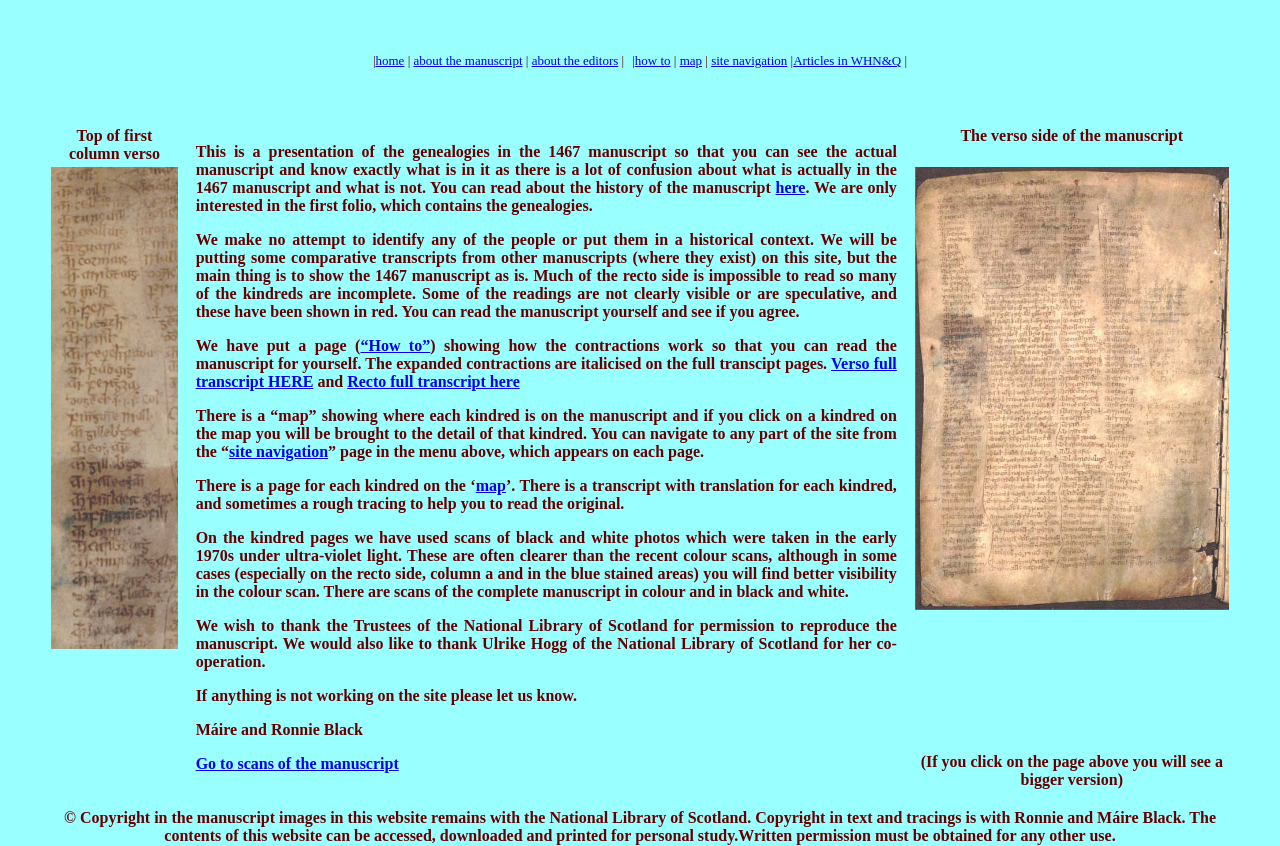What is the difference between the recto and verso sides of the manuscript?
Provide a concise answer using a single word or phrase based on the image.

Recto is impossible to read, verso is not